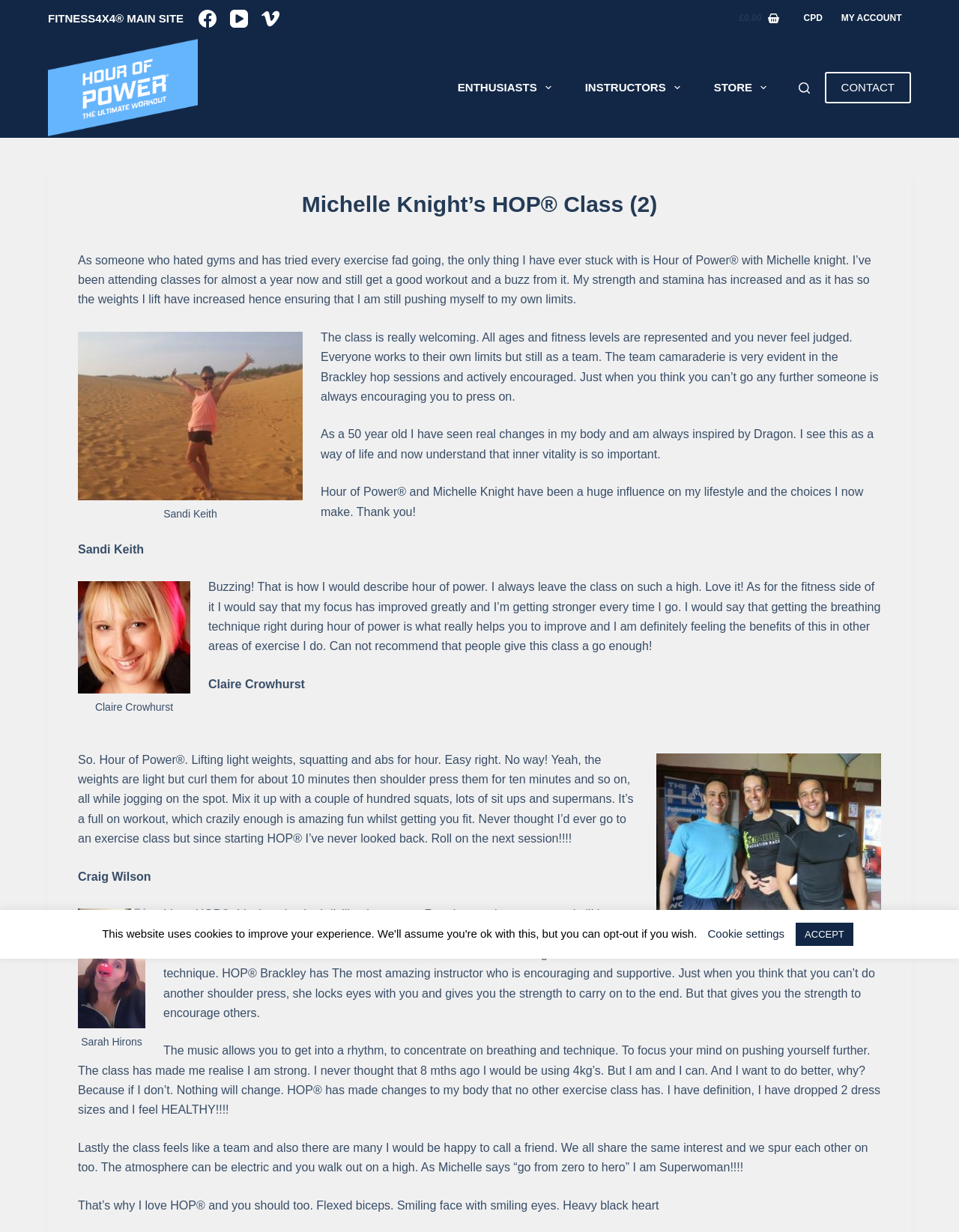Please determine the main heading text of this webpage.

Michelle Knight’s HOP® Class (2)